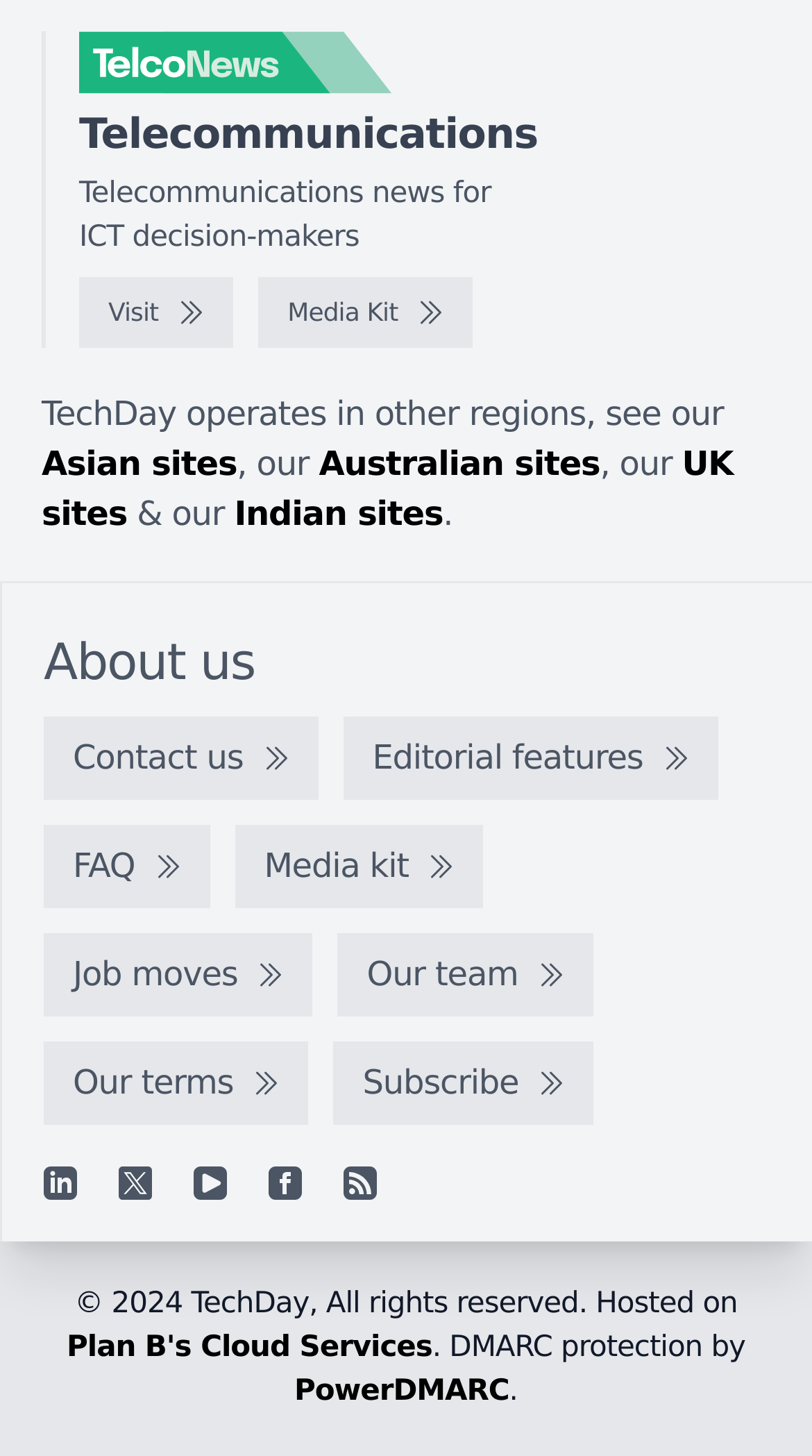Given the element description: "Pixel Boom", predict the bounding box coordinates of the UI element it refers to, using four float numbers between 0 and 1, i.e., [left, top, right, bottom].

None